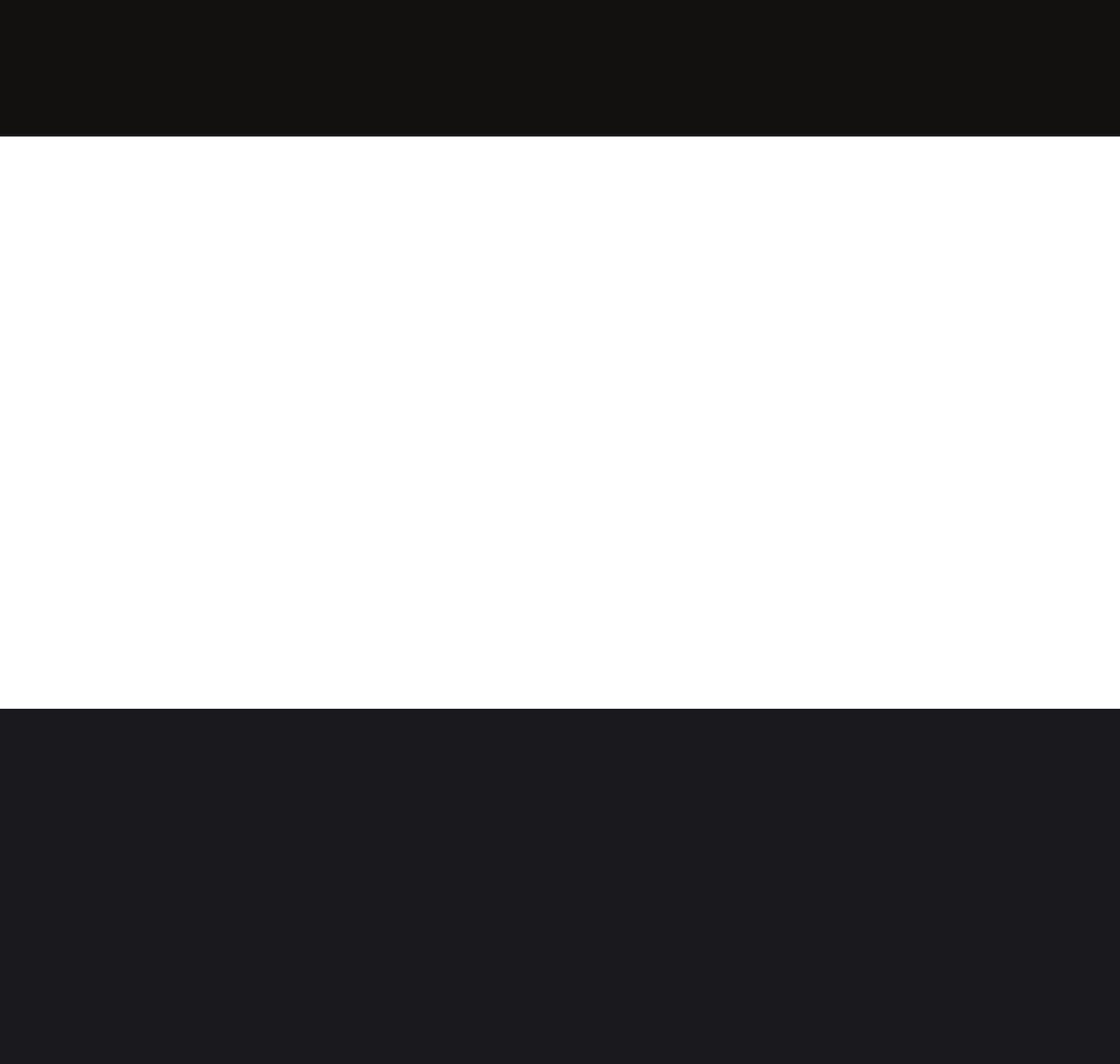What is the phone number of the contact?
Look at the screenshot and respond with a single word or phrase.

+61 3 9703 9500